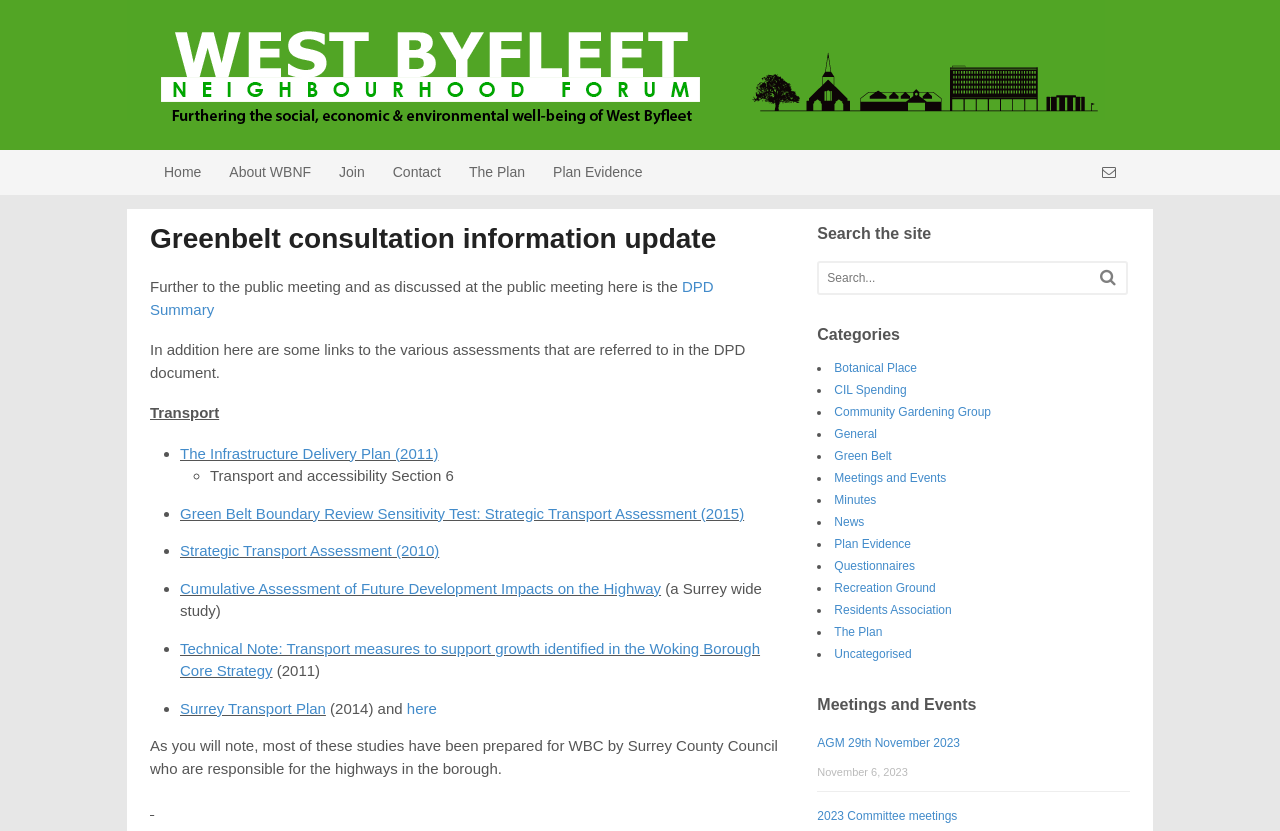Please identify the bounding box coordinates of the element's region that I should click in order to complete the following instruction: "Search the site". The bounding box coordinates consist of four float numbers between 0 and 1, i.e., [left, top, right, bottom].

[0.64, 0.316, 0.856, 0.352]